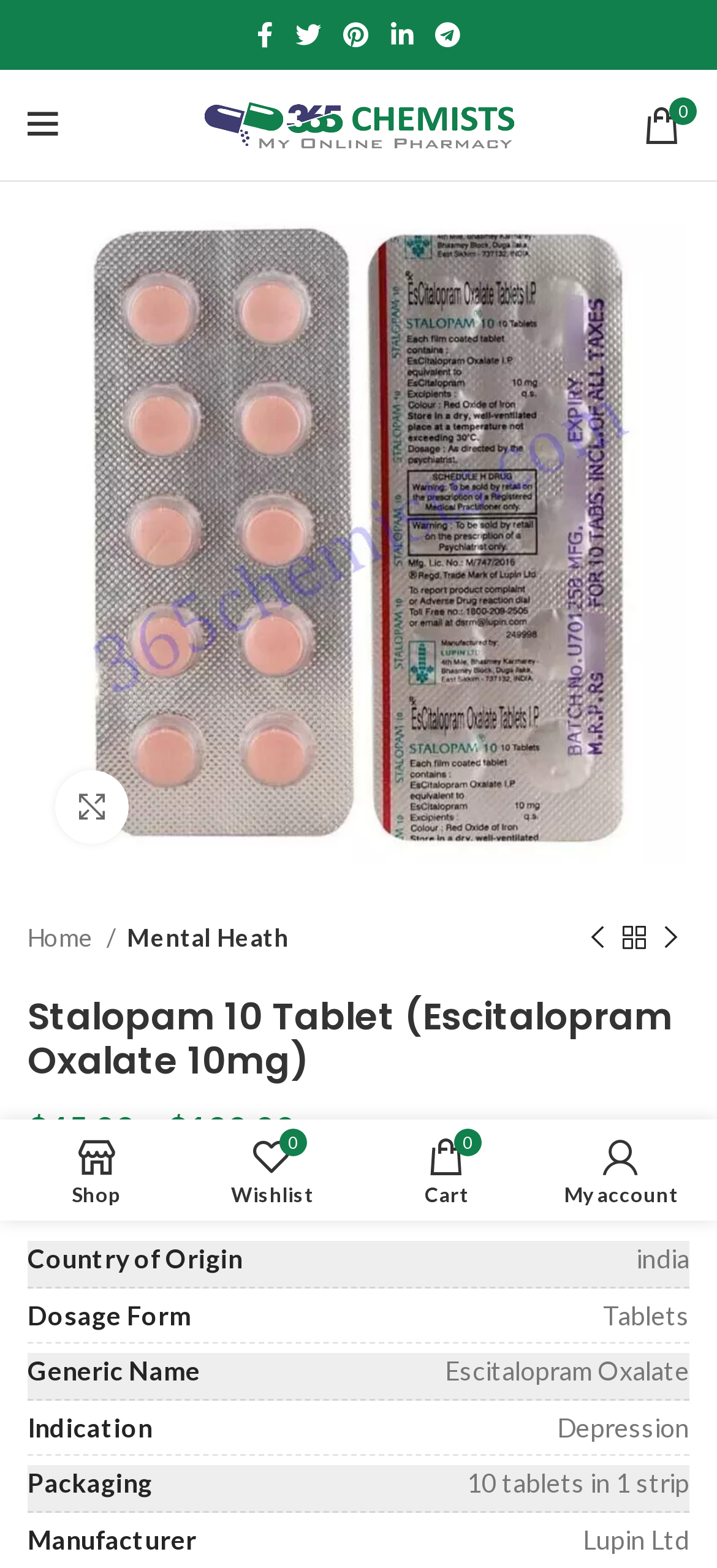Please answer the following question using a single word or phrase: 
What is the country of origin of Stalopam 10 Tablet?

India